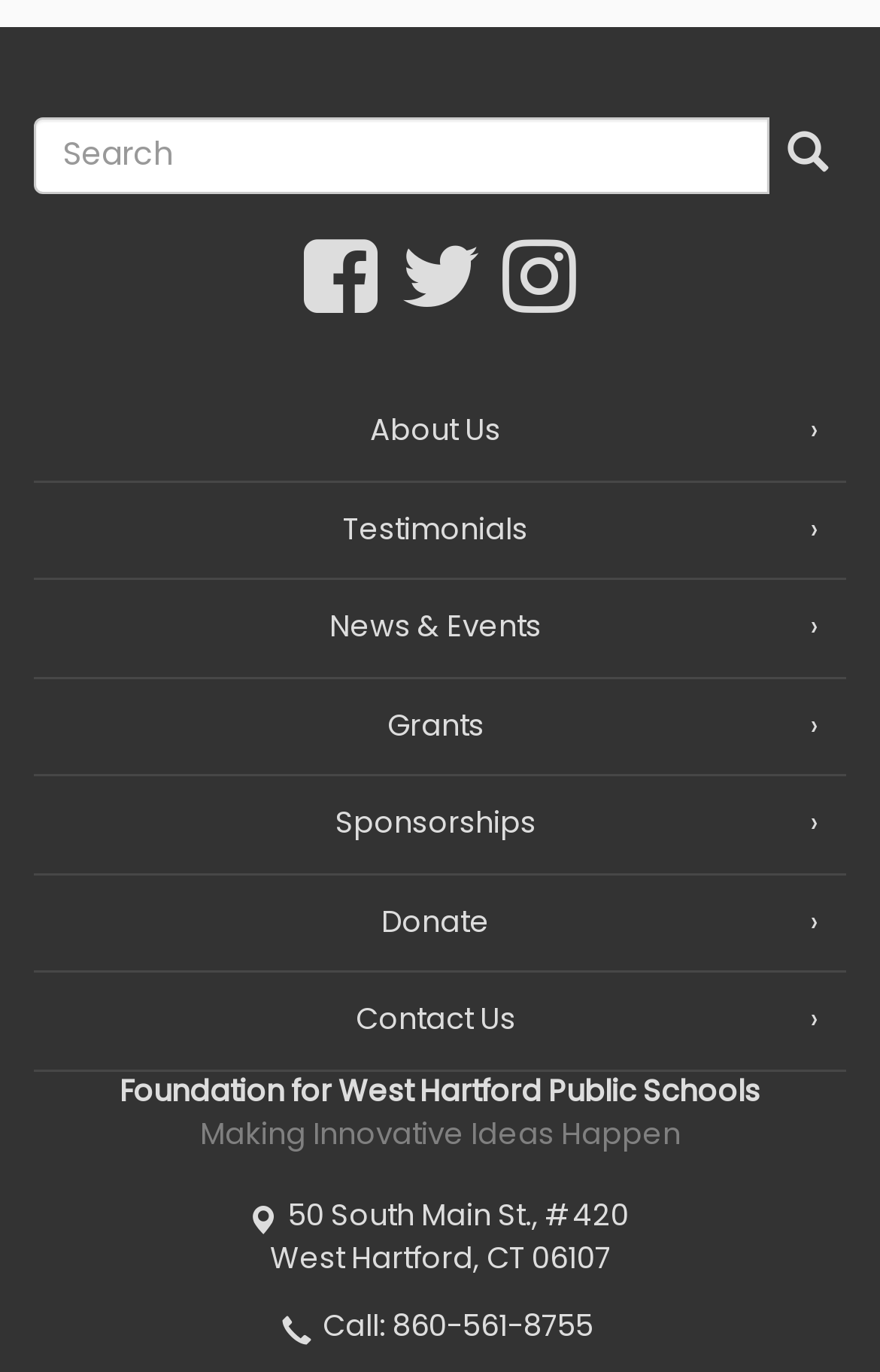What is the name of the organization?
Using the details shown in the screenshot, provide a comprehensive answer to the question.

I found the answer by looking at the StaticText element with the ID 192, which contains the text 'Foundation for West Hartford Public Schools'. This text is likely to be the name of the organization since it is prominently displayed on the webpage.